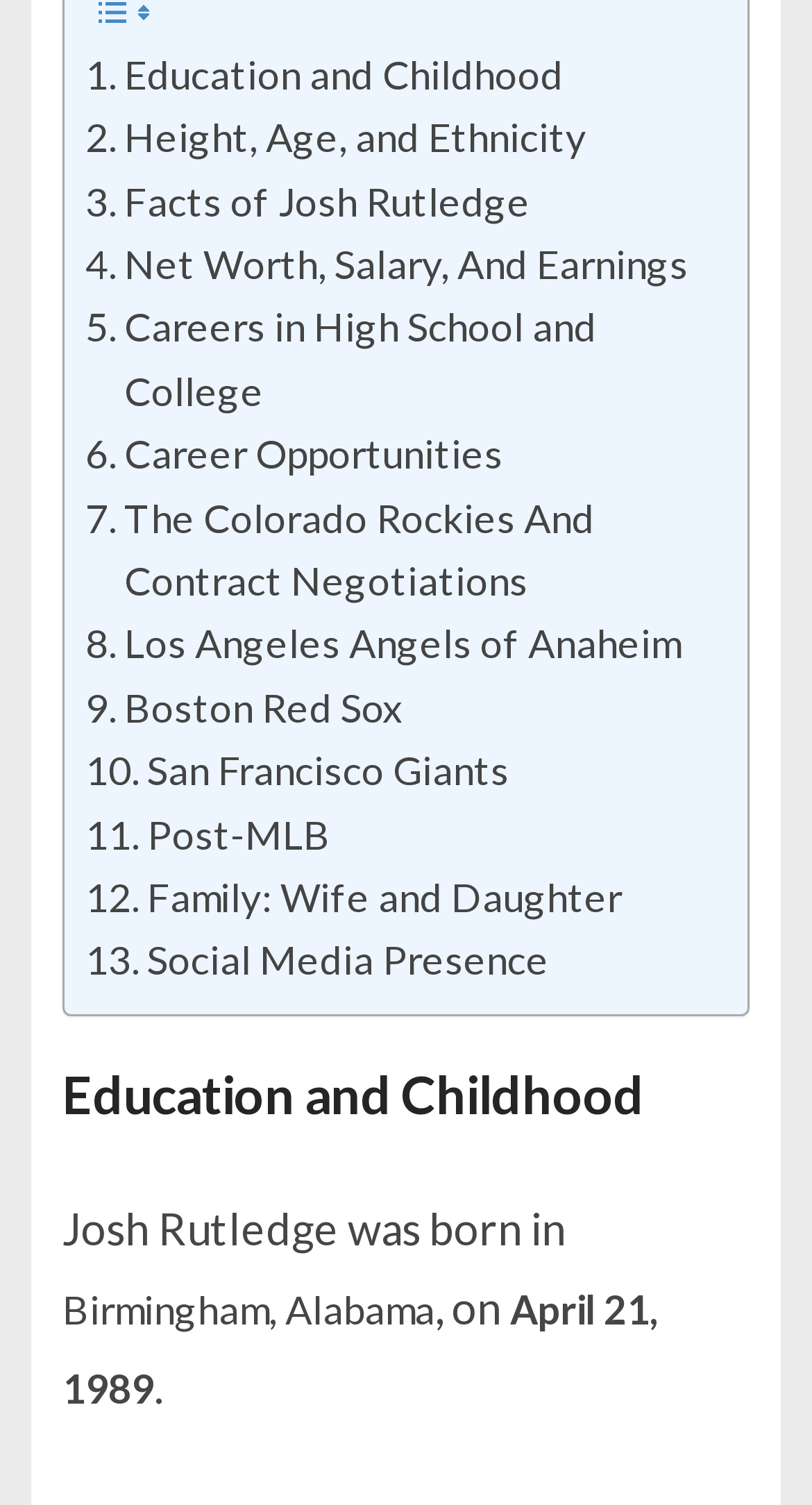Please specify the bounding box coordinates of the element that should be clicked to execute the given instruction: 'Click on 'Education and Childhood''. Ensure the coordinates are four float numbers between 0 and 1, expressed as [left, top, right, bottom].

[0.105, 0.029, 0.694, 0.071]